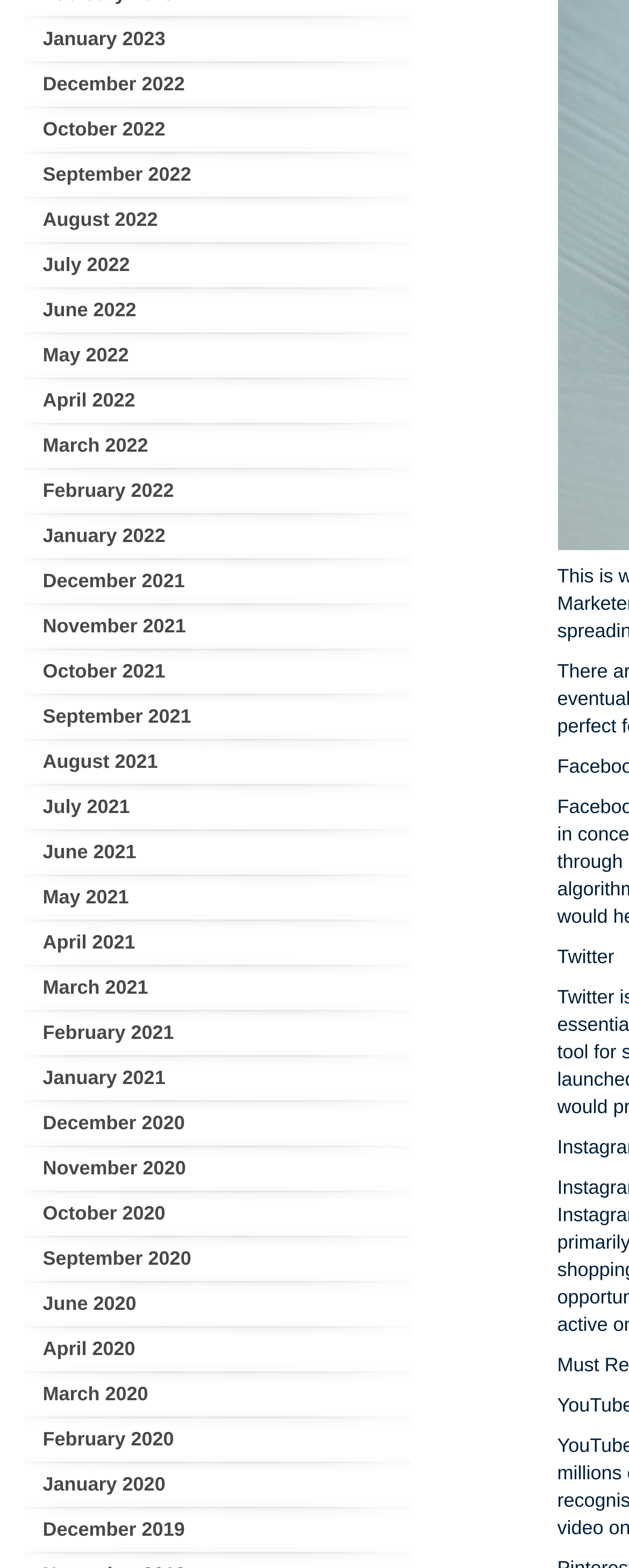How many months are listed in 2022?
Provide a detailed and extensive answer to the question.

I counted the number of links with '2022' in their text and found that there are 12 months listed in 2022, from January 2022 to December 2022.